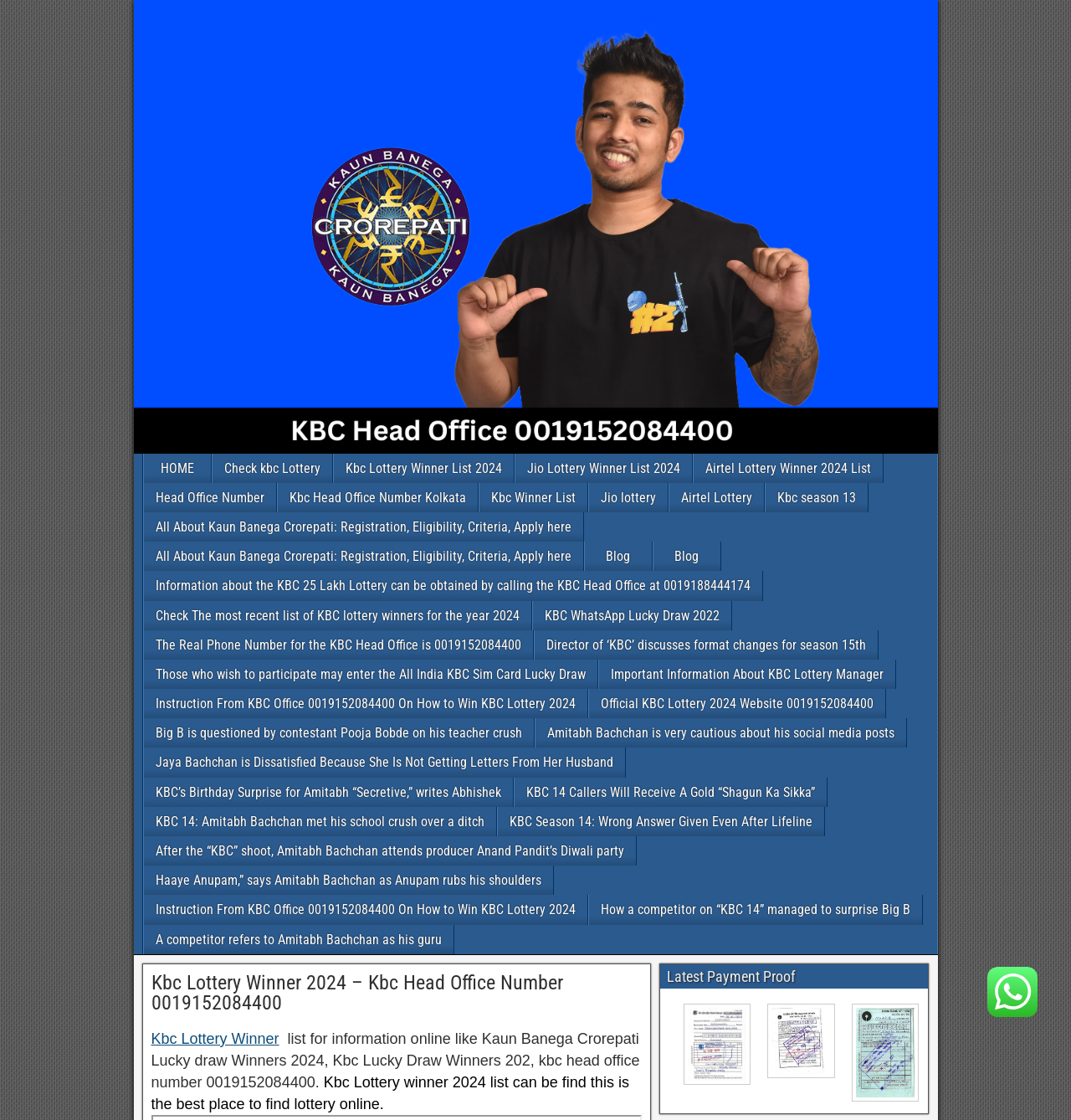Bounding box coordinates are specified in the format (top-left x, top-left y, bottom-right x, bottom-right y). All values are floating point numbers bounded between 0 and 1. Please provide the bounding box coordinate of the region this sentence describes: Kbc Lottery Winner List 2024

[0.311, 0.405, 0.479, 0.431]